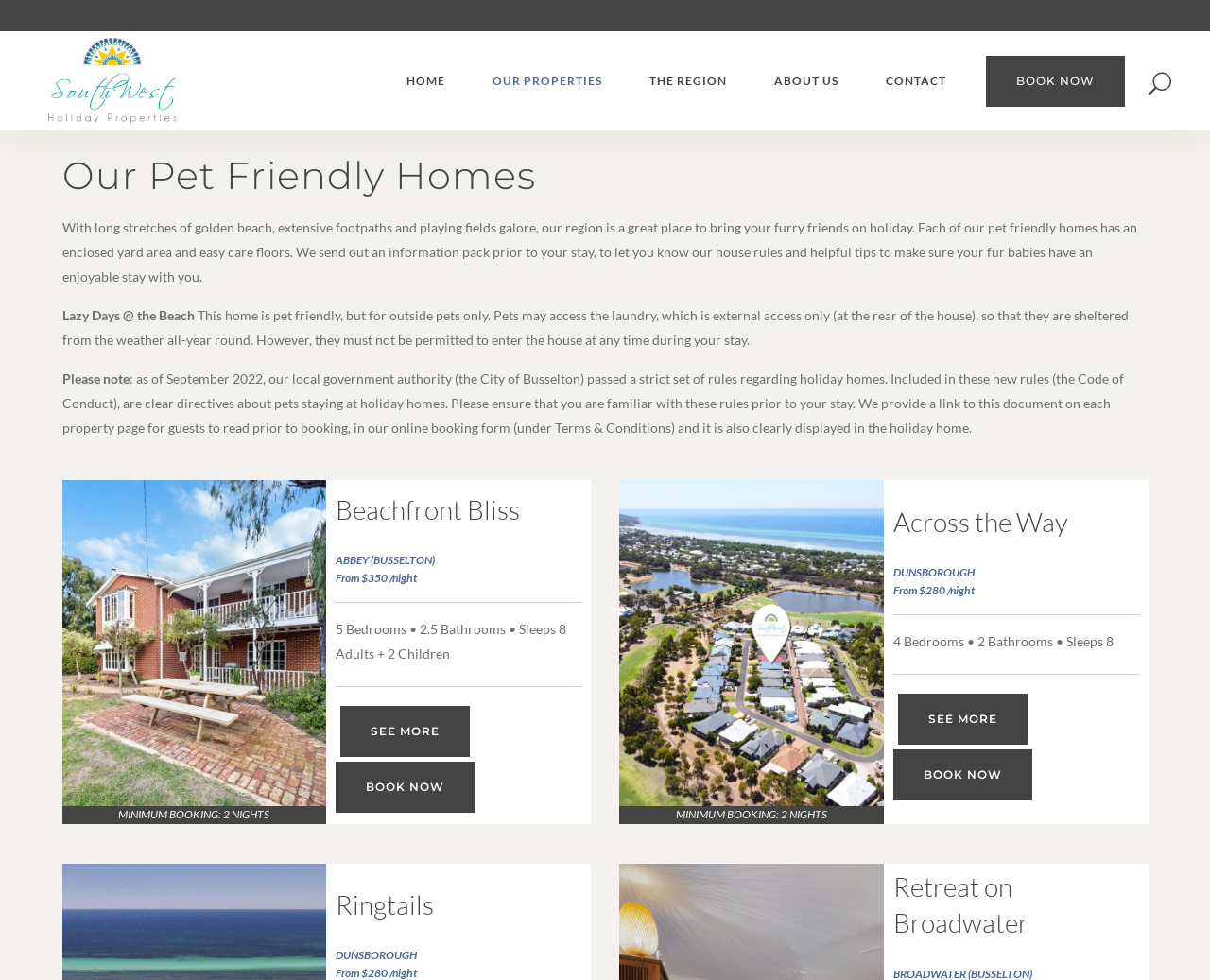What is the purpose of the 'BOOK NOW' button?
Please provide a single word or phrase as your answer based on the screenshot.

Make a booking